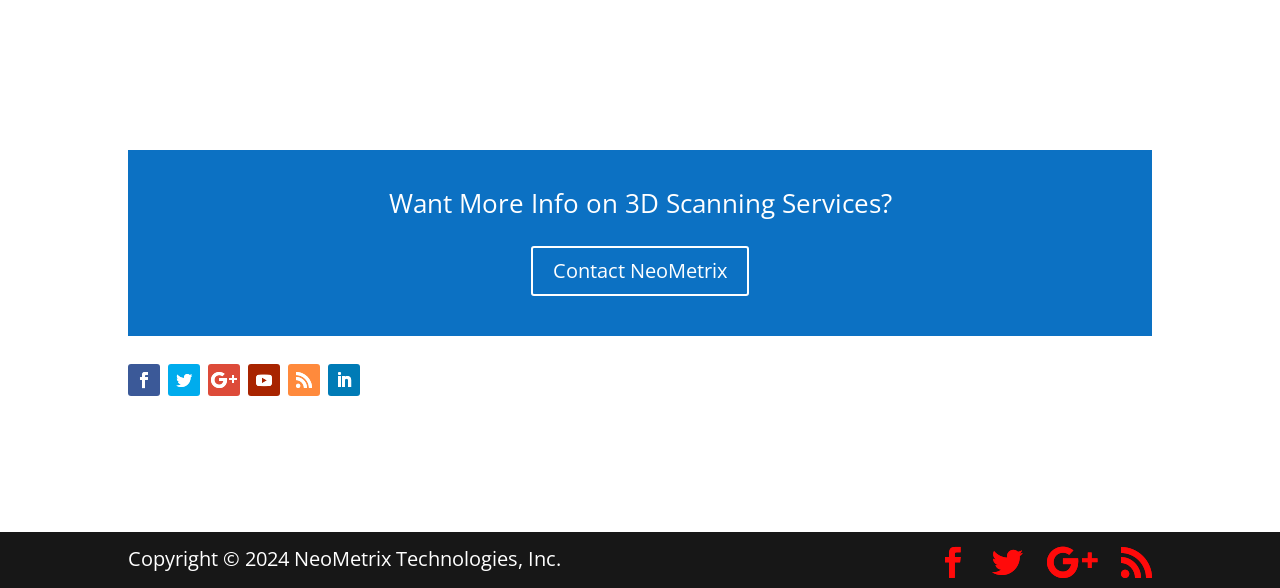What is the purpose of the links with icons?
Please provide a comprehensive answer based on the information in the image.

I noticed a series of links with icons, such as '', '', etc. These icons are commonly used to represent social media platforms, so I infer that these links are for connecting to the company's social media profiles.